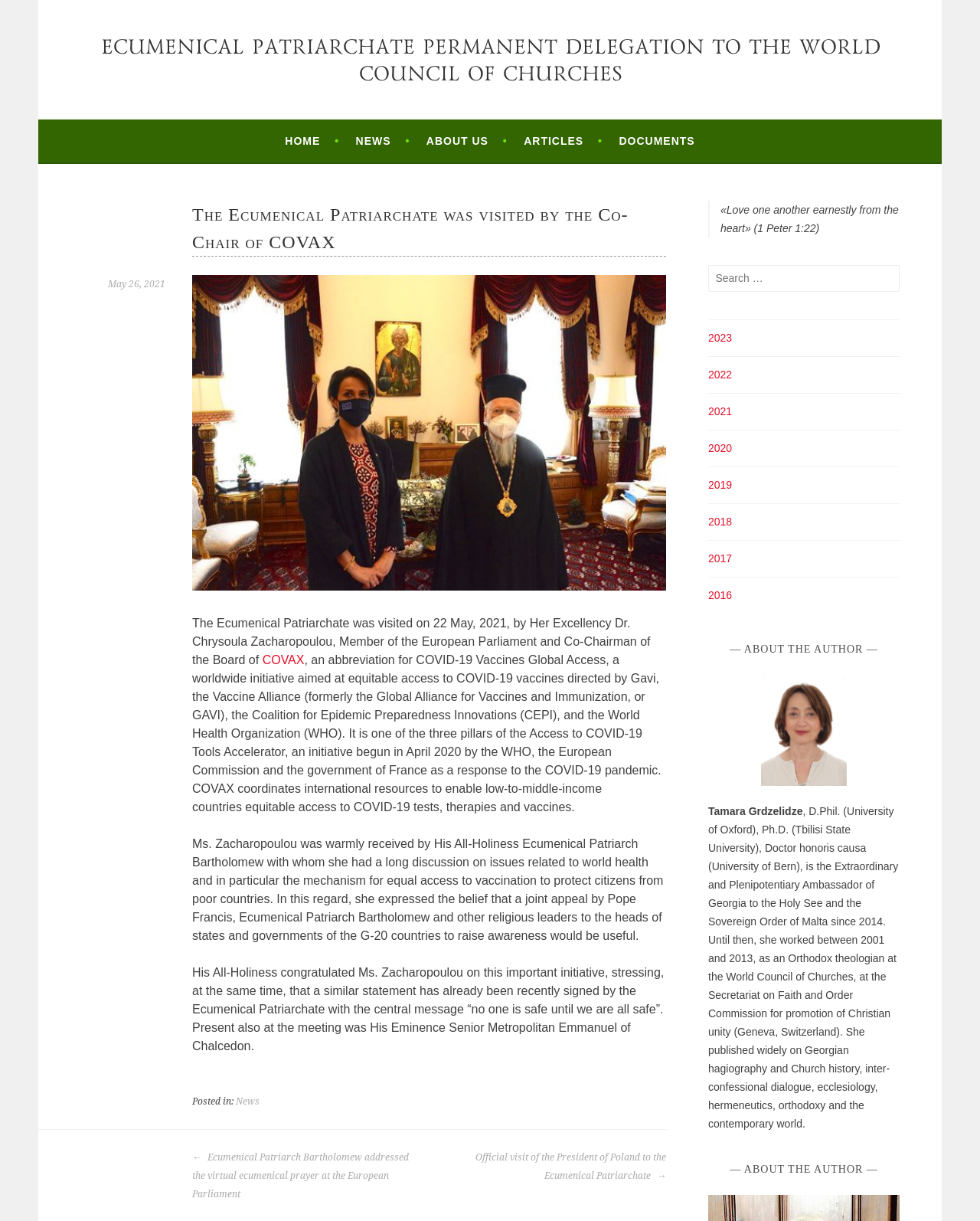Identify and provide the text of the main header on the webpage.

ECUMENICAL PATRIARCHATE PERMANENT DELEGATION TO THE WORLD COUNCIL OF CHURCHES